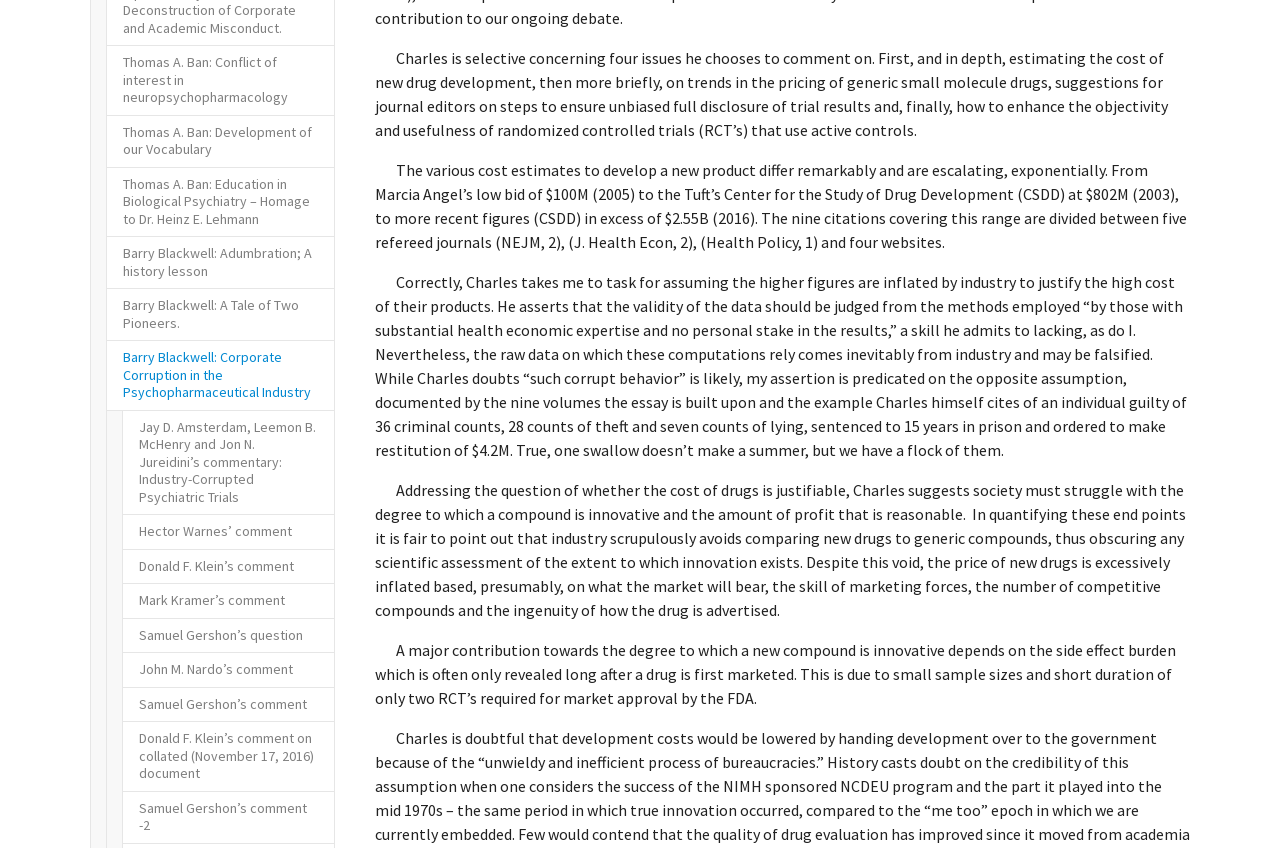Find the bounding box coordinates for the HTML element specified by: "John M. Nardo’s comment".

[0.095, 0.769, 0.262, 0.811]